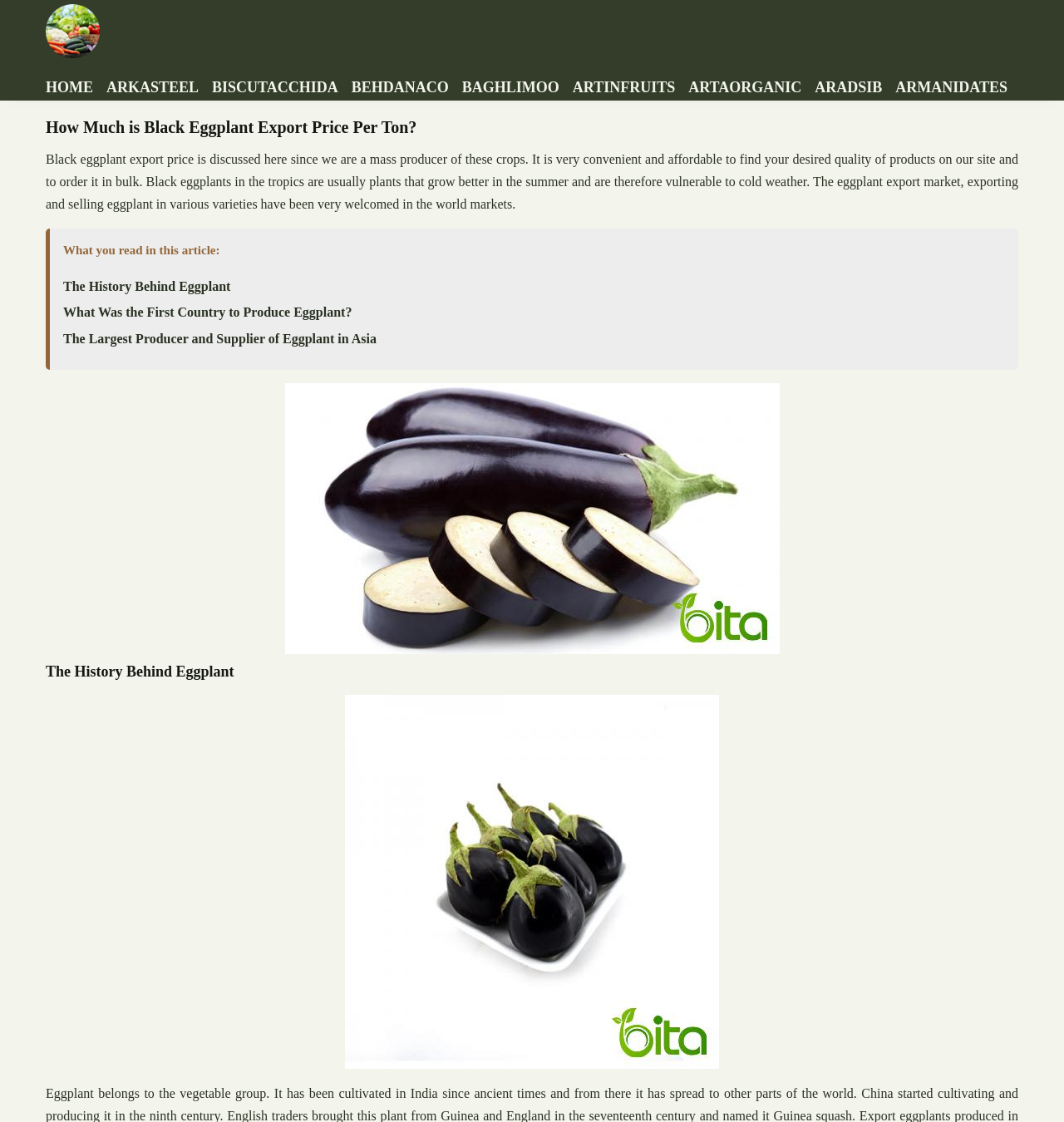Using the description: "aradsib", determine the UI element's bounding box coordinates. Ensure the coordinates are in the format of four float numbers between 0 and 1, i.e., [left, top, right, bottom].

[0.766, 0.067, 0.829, 0.089]